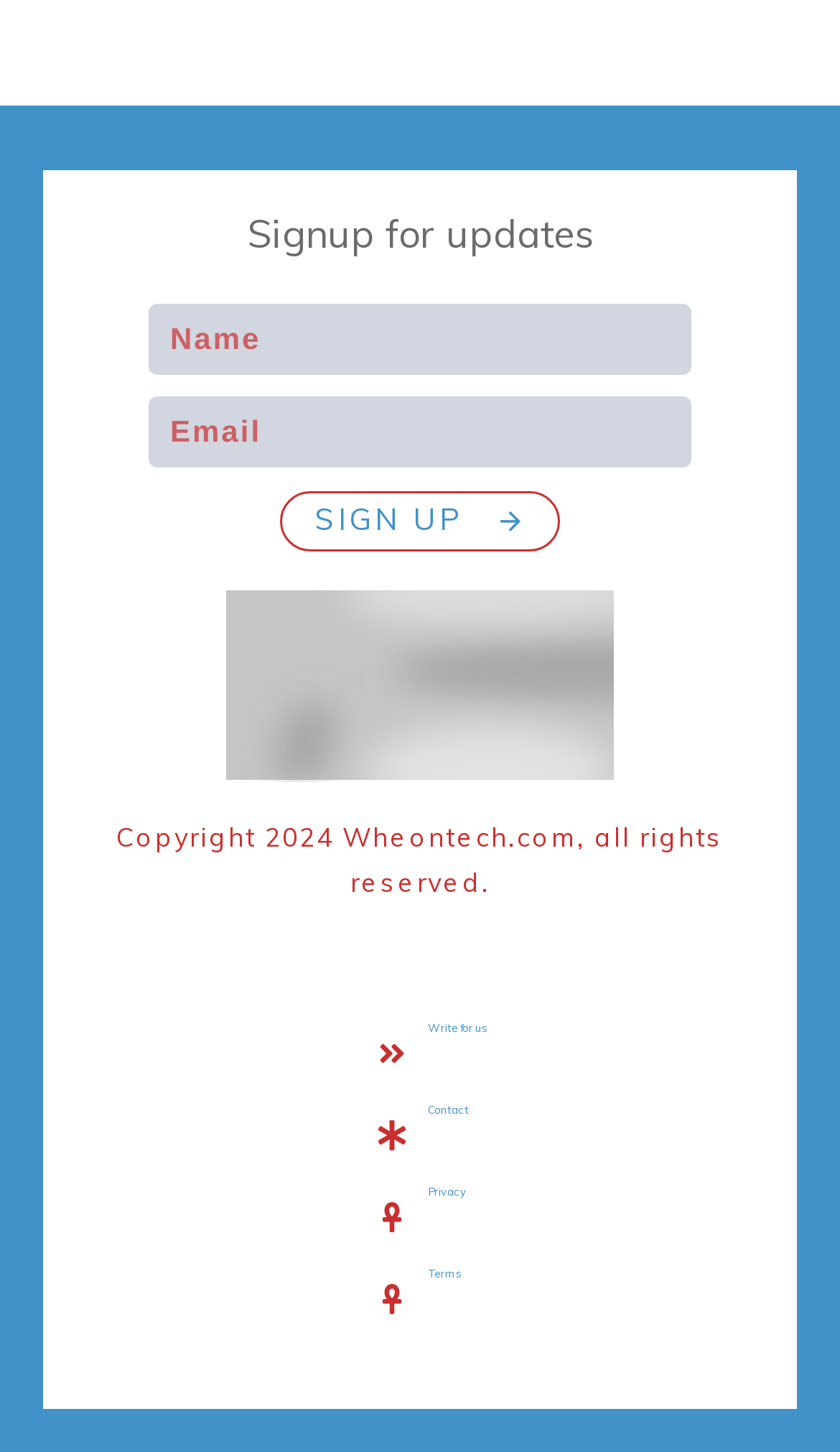Find the UI element described as: "name="name" placeholder="Name"" and predict its bounding box coordinates. Ensure the coordinates are four float numbers between 0 and 1, [left, top, right, bottom].

[0.177, 0.209, 0.823, 0.259]